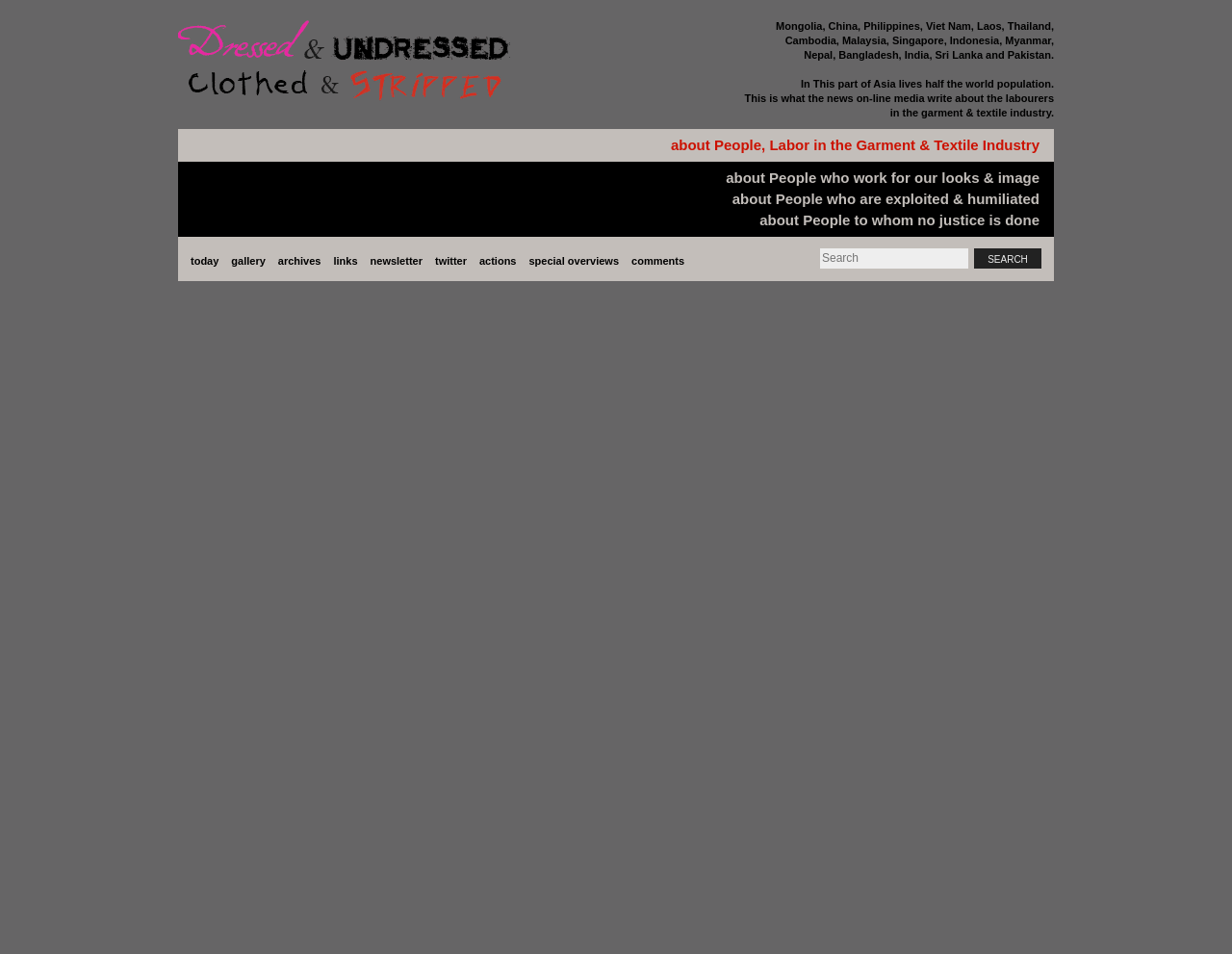Pinpoint the bounding box coordinates of the clickable element to carry out the following instruction: "go to the 'gallery'."

[0.185, 0.261, 0.219, 0.283]